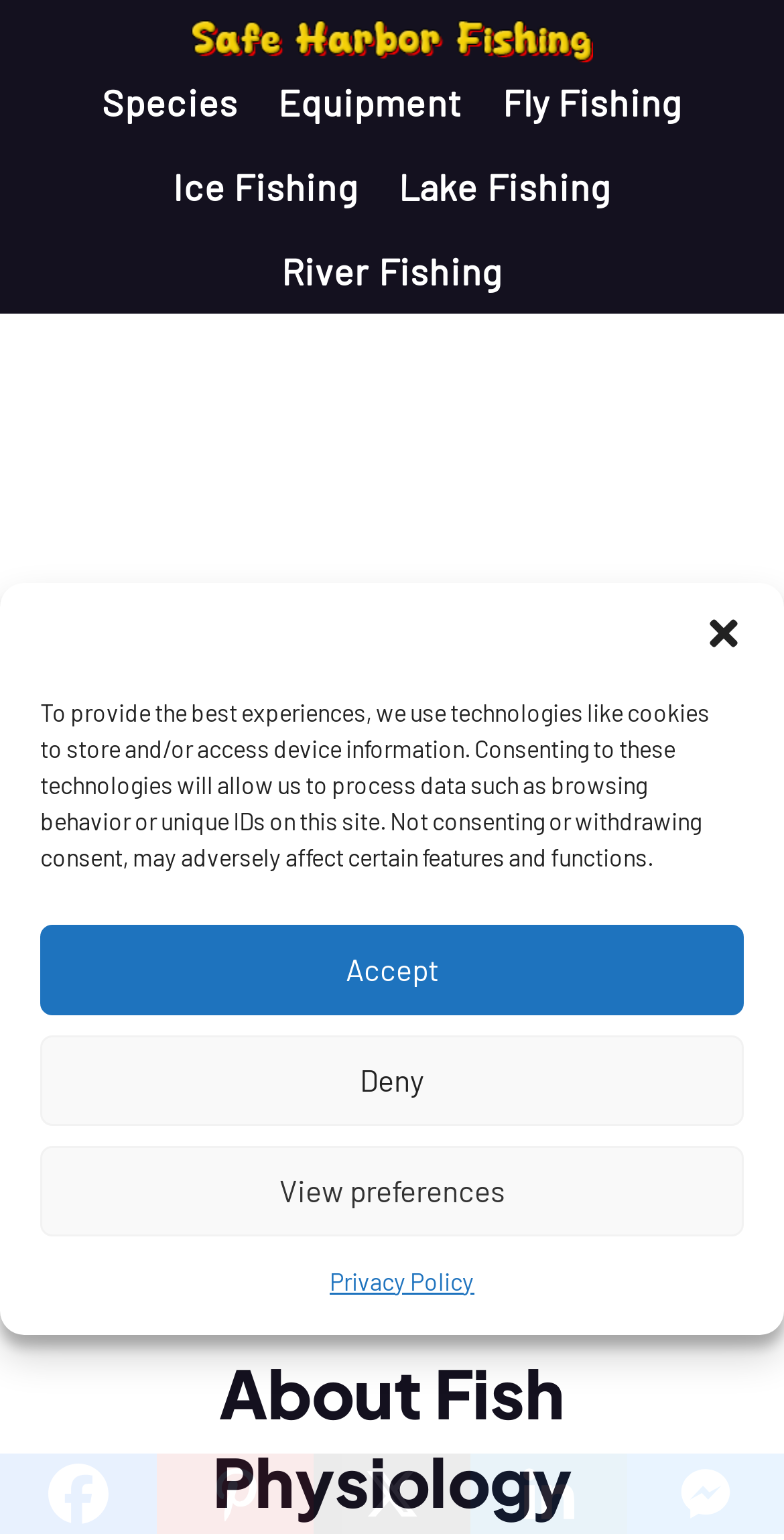Refer to the element description Species and identify the corresponding bounding box in the screenshot. Format the coordinates as (top-left x, top-left y, bottom-right x, bottom-right y) with values in the range of 0 to 1.

[0.13, 0.053, 0.304, 0.082]